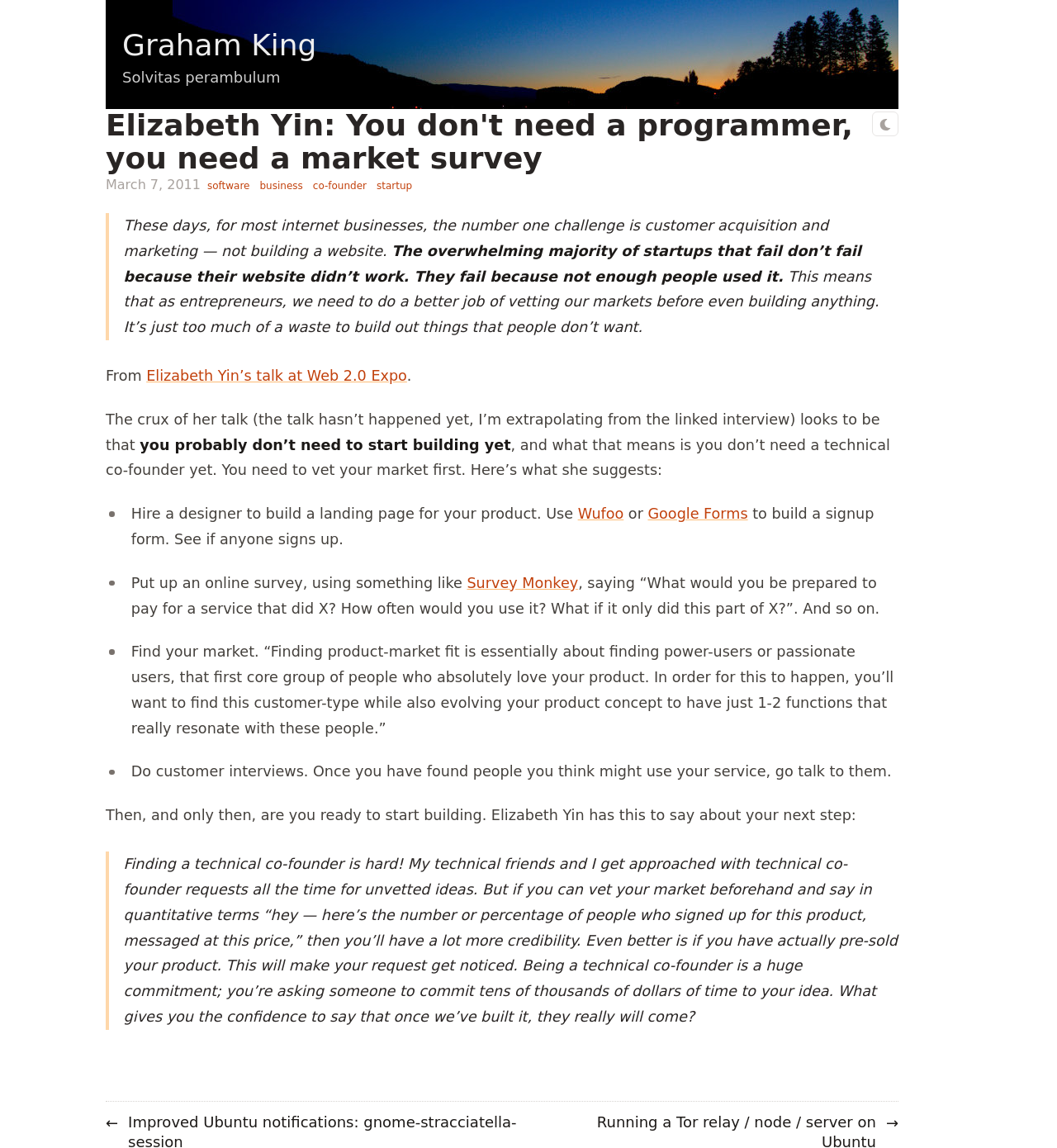What is the main topic of the article?
Please look at the screenshot and answer using one word or phrase.

market survey